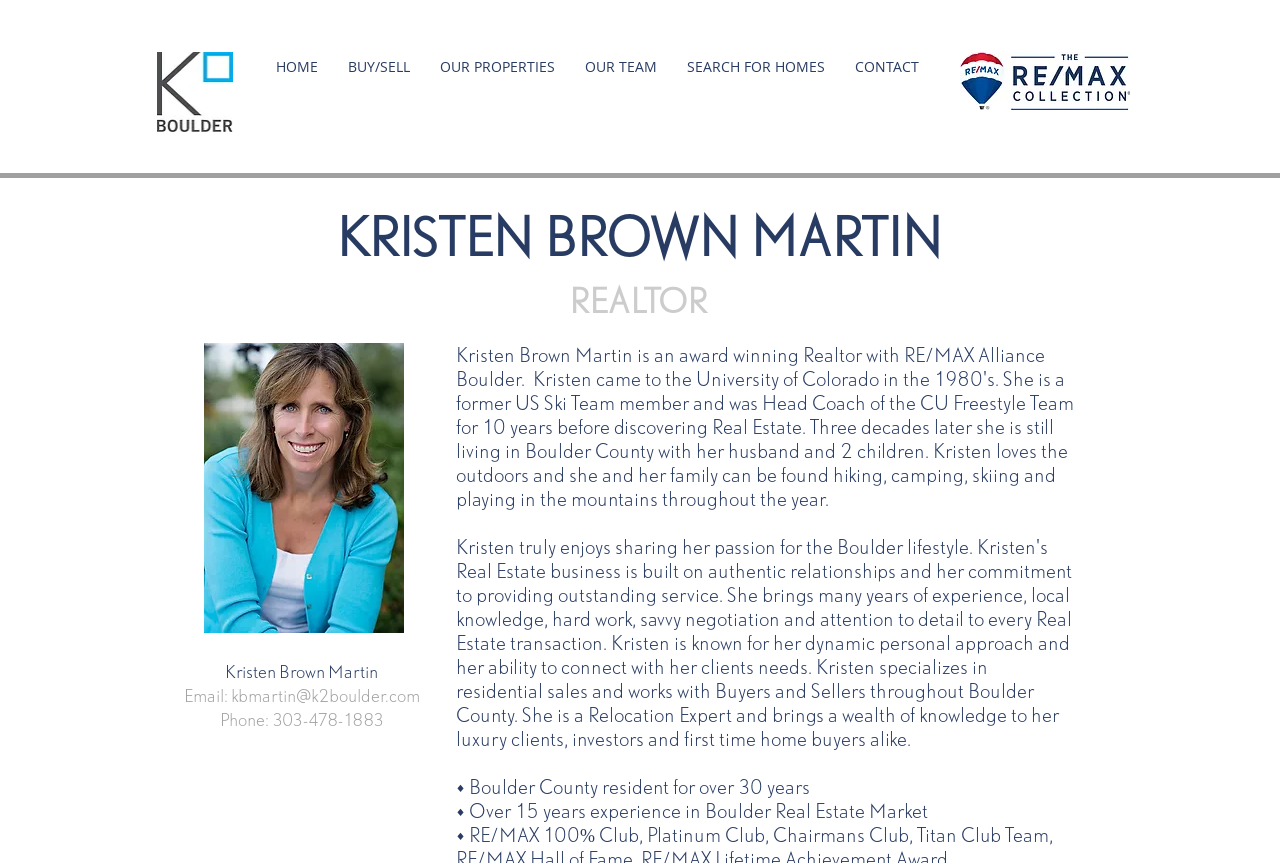Create an elaborate caption that covers all aspects of the webpage.

The webpage is about K2 Boulder Homes, a Real Estate Team at RE/MAX Alliance Boulder. At the top left corner, there is a logo of K2 Boulder Homes, which is also a link. Next to the logo, there is a navigation menu with six links: HOME, BUY/SELL, OUR PROPERTIES, OUR TEAM, SEARCH FOR HOMES, and CONTACT.

Below the navigation menu, there is a heading with the name "KRISTEN BROWN MARTIN". To the right of the heading, there is a text "REALTOR". Below the heading, there is an image of Kristen Brown Martin. 

To the left of the image, there is a text with Kristen Brown Martin's name. Below the image, there are contact information, including an email address and a phone number, both of which are links. 

At the bottom of the page, there are two paragraphs of text describing Kristen Brown Martin's background, including her residency in Boulder County and her experience in the Boulder Real Estate Market.